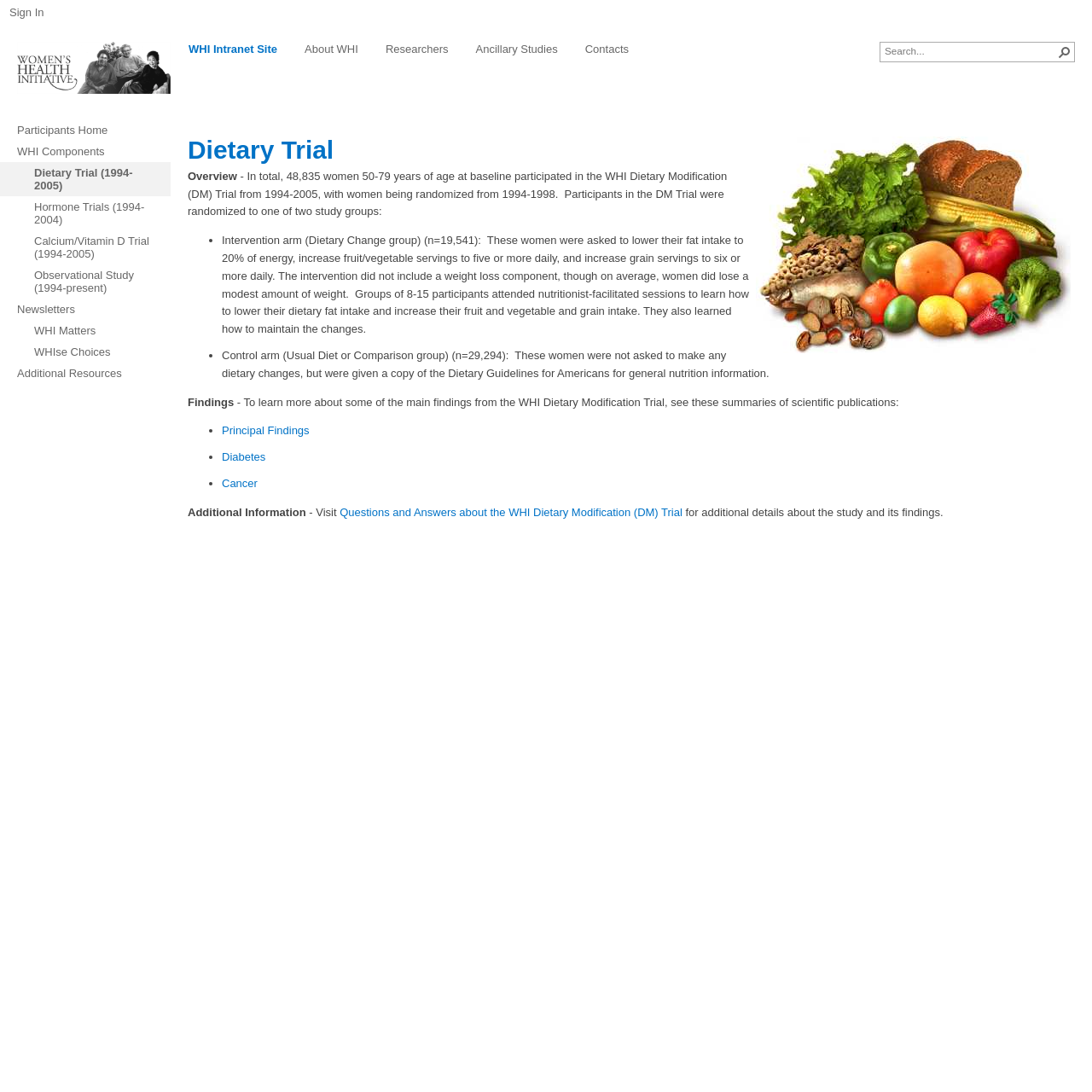Answer the question with a brief word or phrase:
What is the purpose of the Search function on this webpage?

Search the WHI Intranet Site